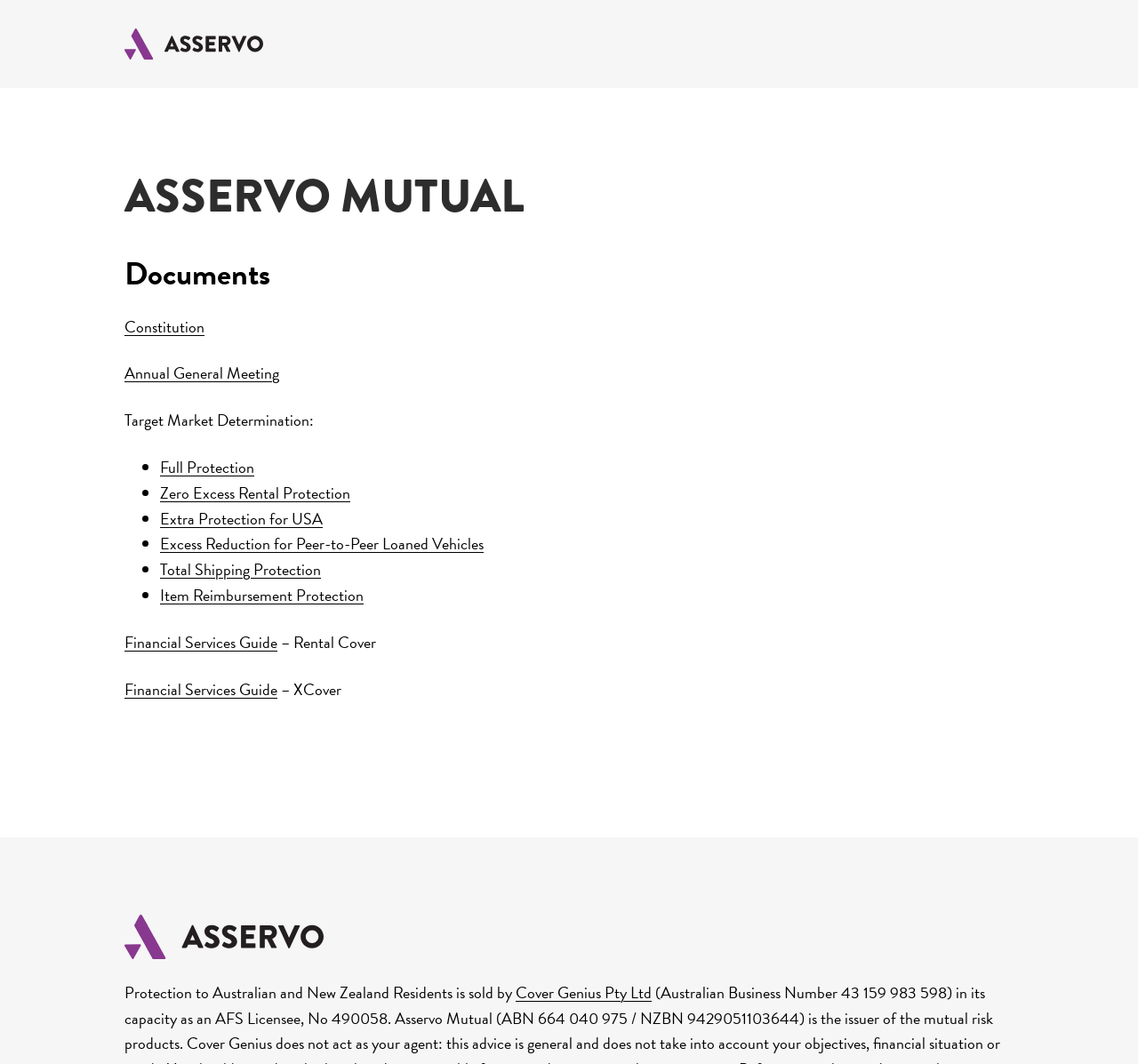From the given element description: "Item Reimbursement Protection", find the bounding box for the UI element. Provide the coordinates as four float numbers between 0 and 1, in the order [left, top, right, bottom].

[0.141, 0.548, 0.32, 0.571]